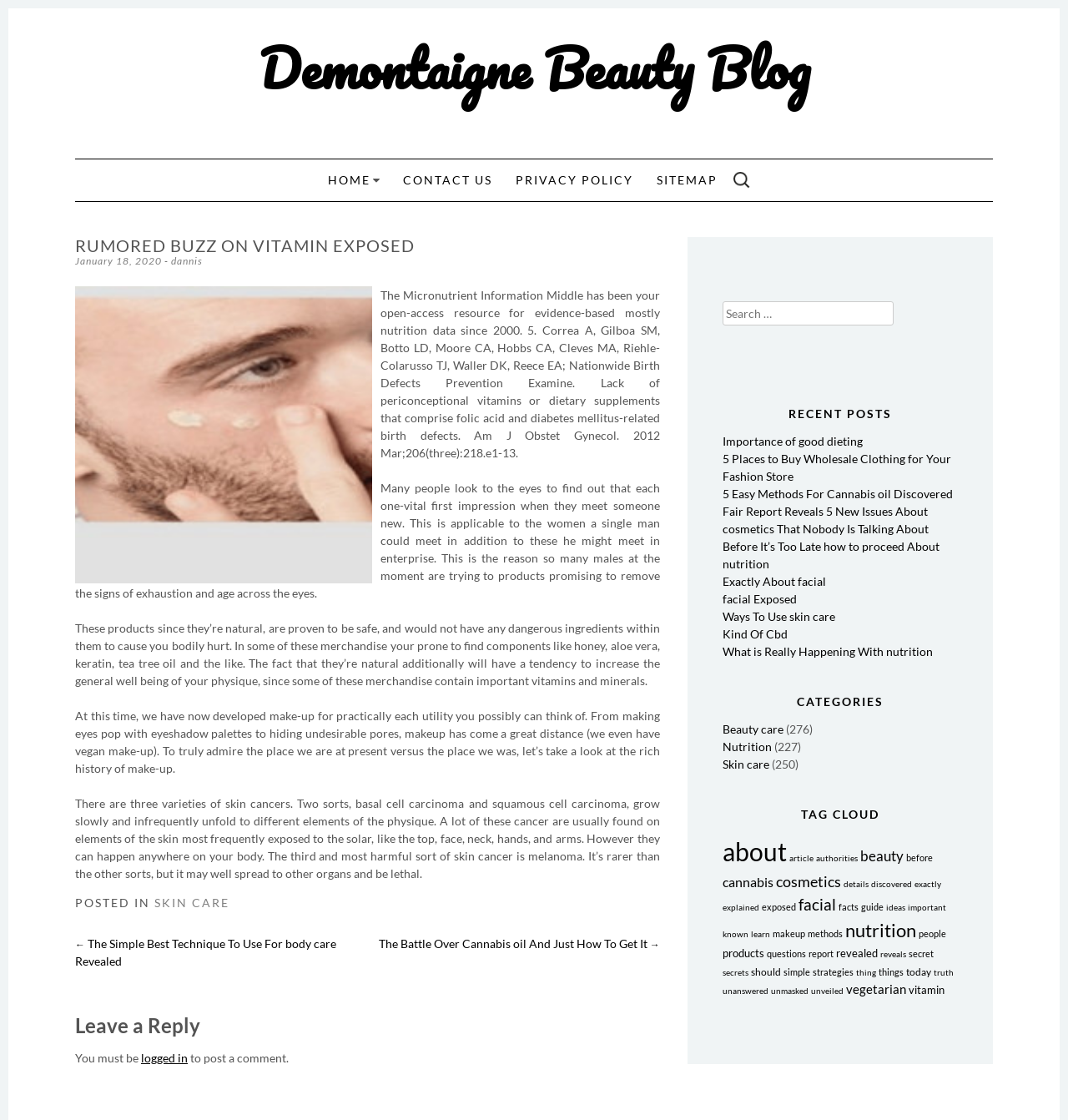Offer an in-depth caption of the entire webpage.

The webpage is a beauty blog titled "Demontaigne Beauty Blog" with a focus on vitamin-related topics. At the top, there is a heading with the blog's title, followed by a link to the blog's homepage. Below that, there is a navigation menu with links to "HOME", "CONTACT US", "PRIVACY POLICY", and "SITEMAP". To the right of the navigation menu, there is a search bar with a label "SEARCH FOR:".

The main content of the page is an article titled "RUMORED BUZZ ON VITAMIN EXPOSED". The article has a heading, followed by a link to the date of publication, "January 18, 2020", and the author's name, "dannis". Below the heading, there is an image related to beauty and cosmetics.

The article is divided into several paragraphs, discussing topics such as the importance of vitamins, skin care, and makeup. The text is interspersed with links to other related articles on the blog.

To the right of the main content, there is a sidebar with several sections. The first section is a search bar, identical to the one at the top. Below that, there is a heading "RECENT POSTS" with links to several recent articles on the blog. The next section is a heading "CATEGORIES" with links to categories such as "Beauty care", "Nutrition", and "Skin care", each with a number of posts in parentheses. Finally, there is a "TAG CLOUD" section with links to various tags related to beauty and cosmetics.

At the bottom of the page, there is a footer with a heading "Post navigation" and links to previous and next posts. Below that, there is a section for leaving a comment, with a link to log in to post a comment.